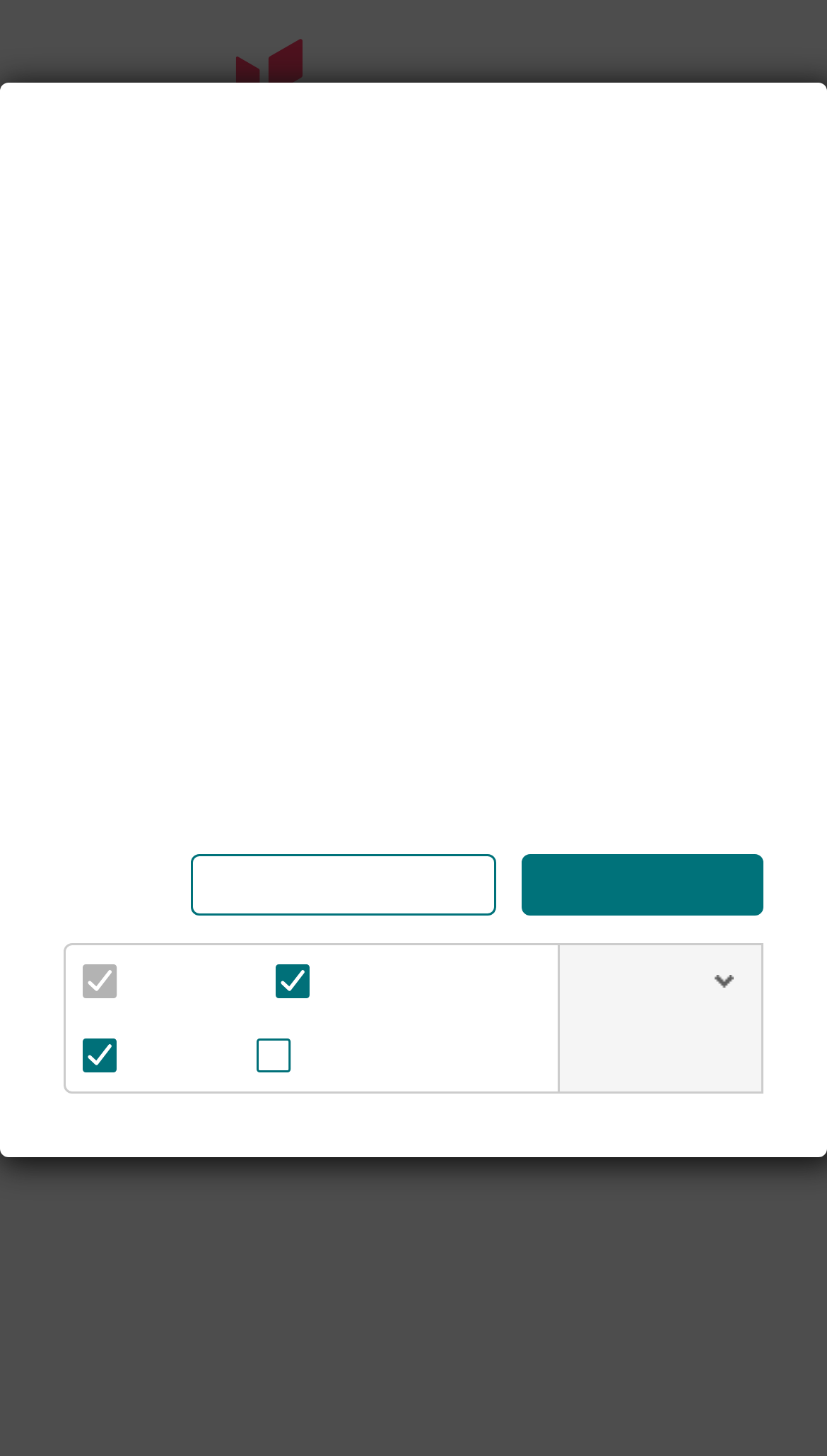Locate the bounding box coordinates of the element to click to perform the following action: 'Search'. The coordinates should be given as four float values between 0 and 1, in the form of [left, top, right, bottom].

[0.425, 0.044, 0.681, 0.102]